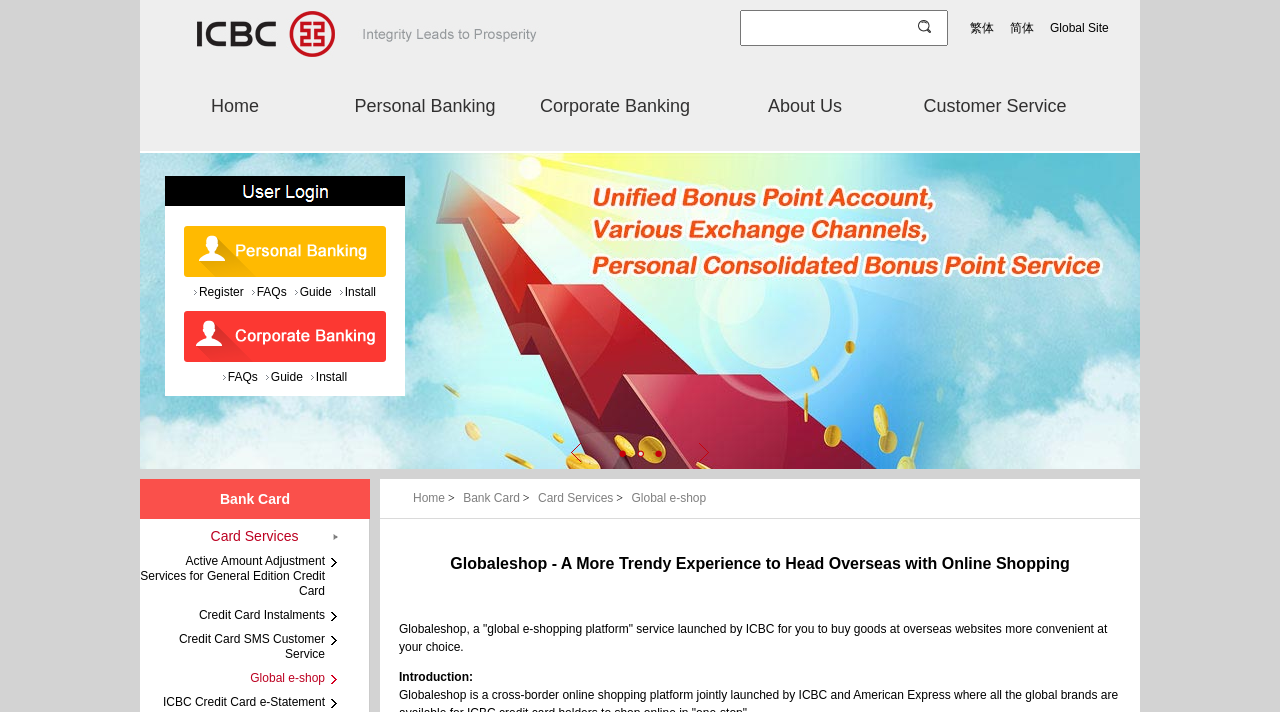Given the element description, predict the bounding box coordinates in the format (top-left x, top-left y, bottom-right x, bottom-right y). Make sure all values are between 0 and 1. Here is the element description: Credit Card SMS Customer Service

[0.109, 0.888, 0.28, 0.93]